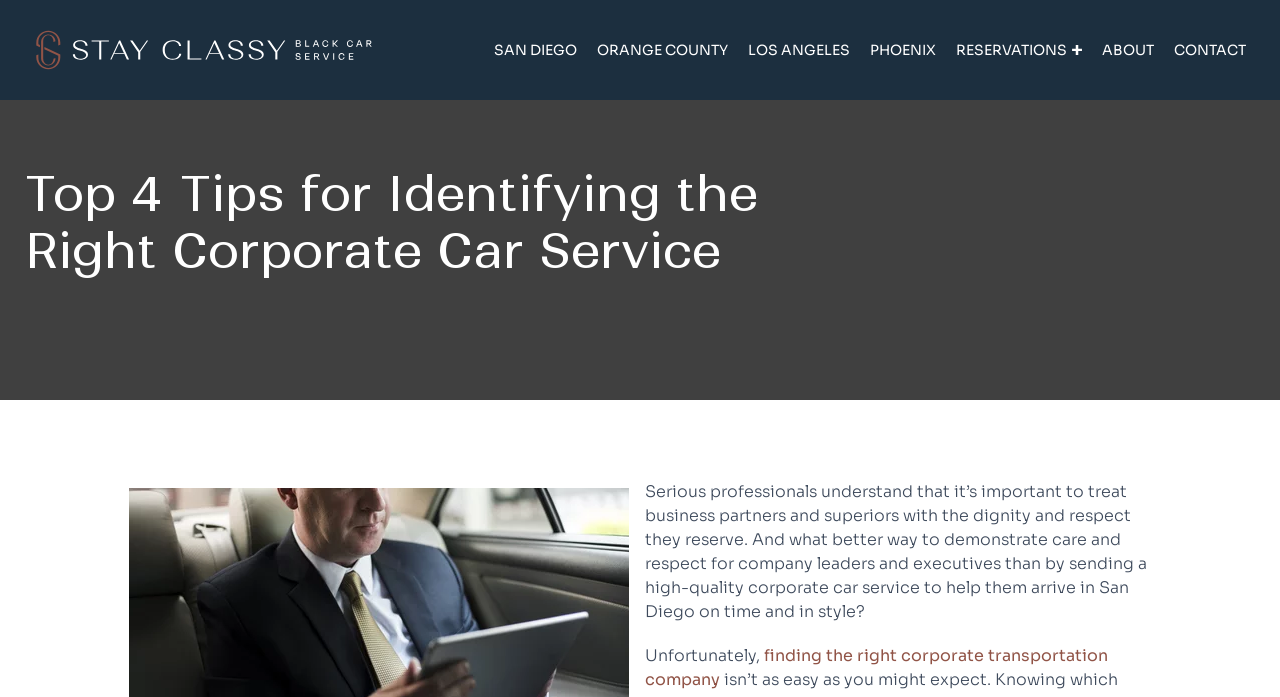What is the challenge mentioned in the webpage?
Based on the image, answer the question in a detailed manner.

The webpage mentions that finding the right corporate transportation company is a challenge, implying that it can be difficult to identify a reliable and high-quality service provider.